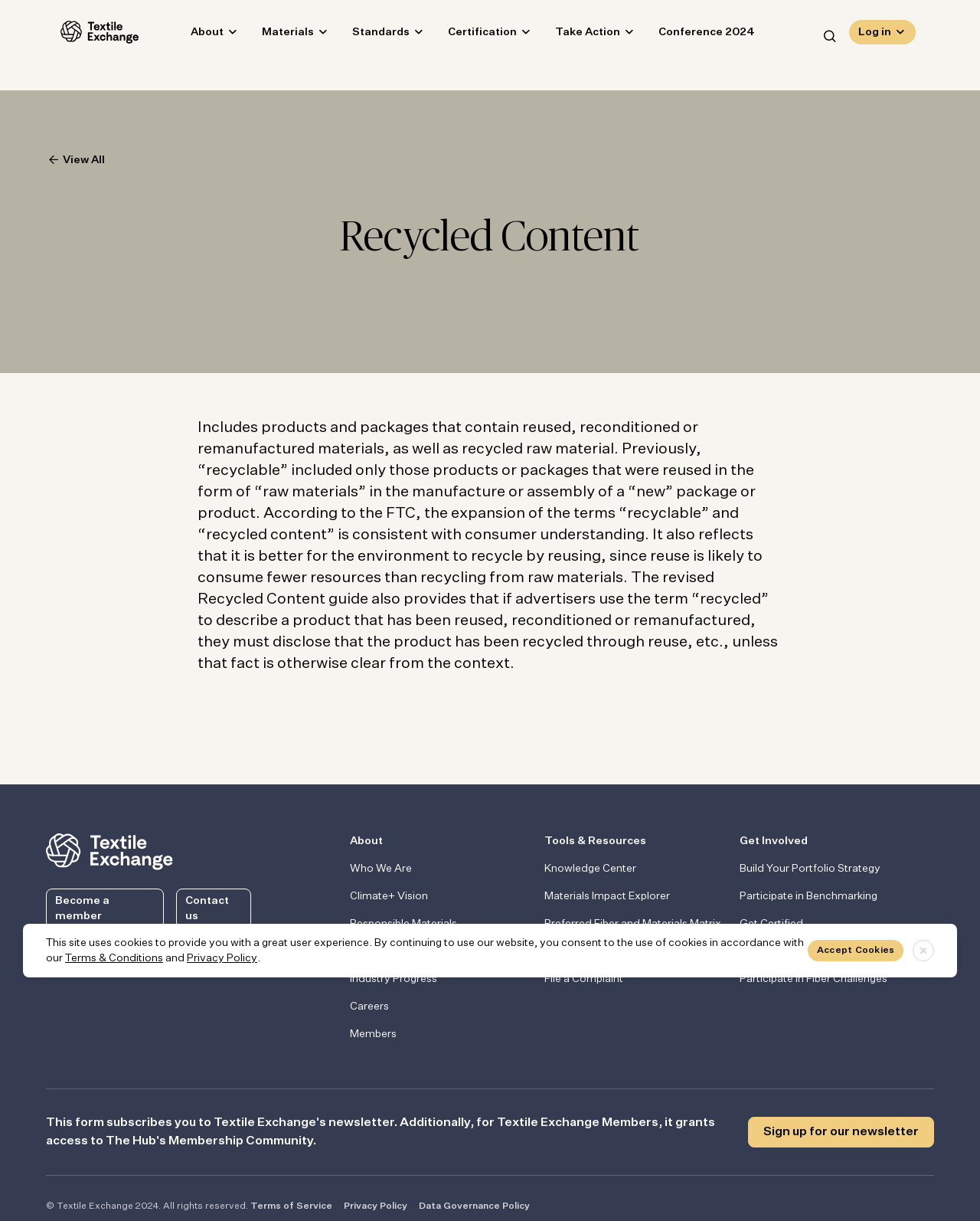Given the webpage screenshot, identify the bounding box of the UI element that matches this description: "Sign up for our newsletter".

[0.763, 0.915, 0.953, 0.94]